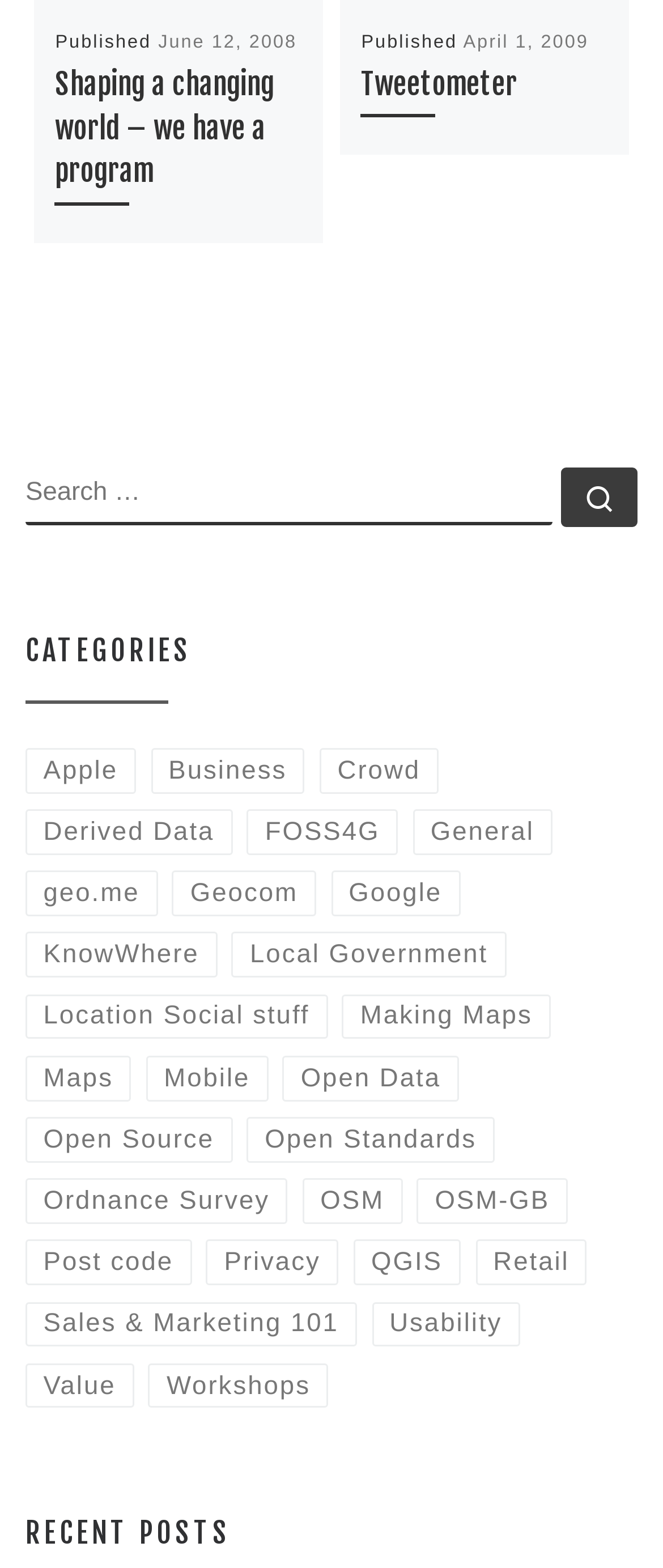Please indicate the bounding box coordinates for the clickable area to complete the following task: "Click the 'Tweetometer' link". The coordinates should be specified as four float numbers between 0 and 1, i.e., [left, top, right, bottom].

[0.545, 0.042, 0.781, 0.065]